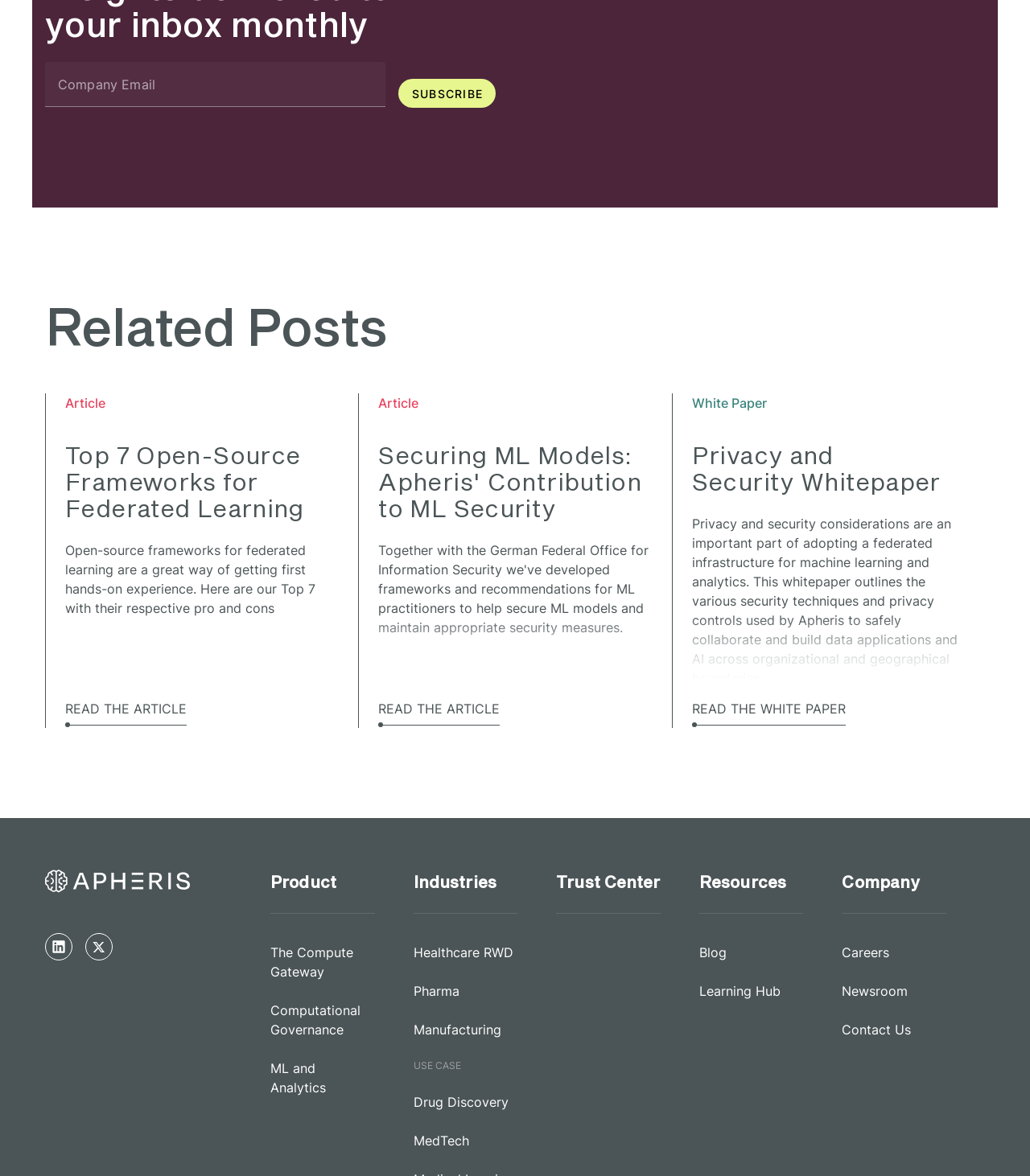Identify the bounding box coordinates of the section to be clicked to complete the task described by the following instruction: "Read the article about Top 7 Open-Source Frameworks for Federated Learning". The coordinates should be four float numbers between 0 and 1, formatted as [left, top, right, bottom].

[0.063, 0.594, 0.181, 0.619]